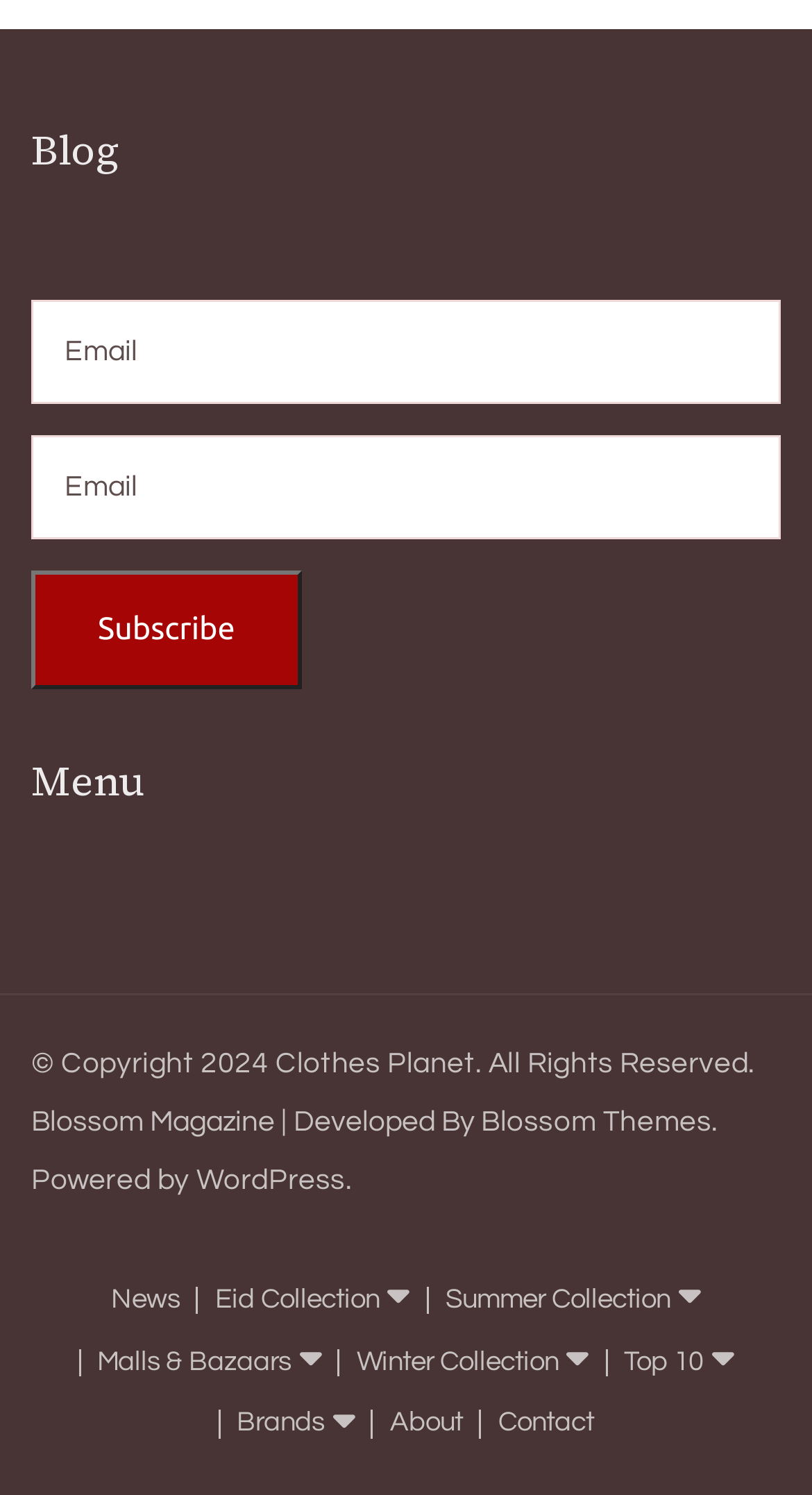What is the purpose of the textbox?
Provide an in-depth and detailed answer to the question.

The textbox is labeled 'Email' and is located above the 'Subscribe' button, suggesting that it is used to enter an email address to subscribe to a newsletter or mailing list.